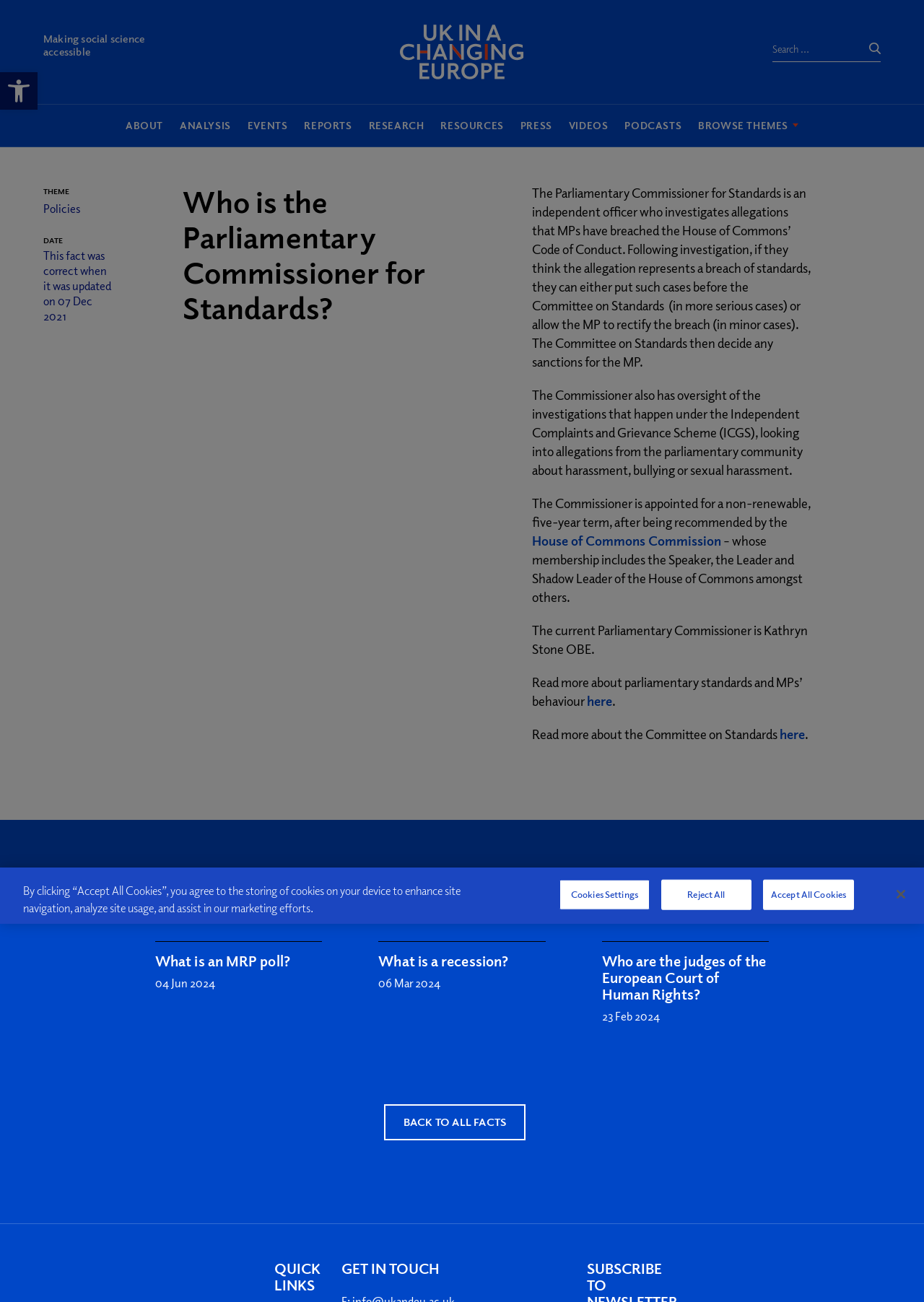How long is the term of the Parliamentary Commissioner for Standards?
Provide a concise answer using a single word or phrase based on the image.

Five years